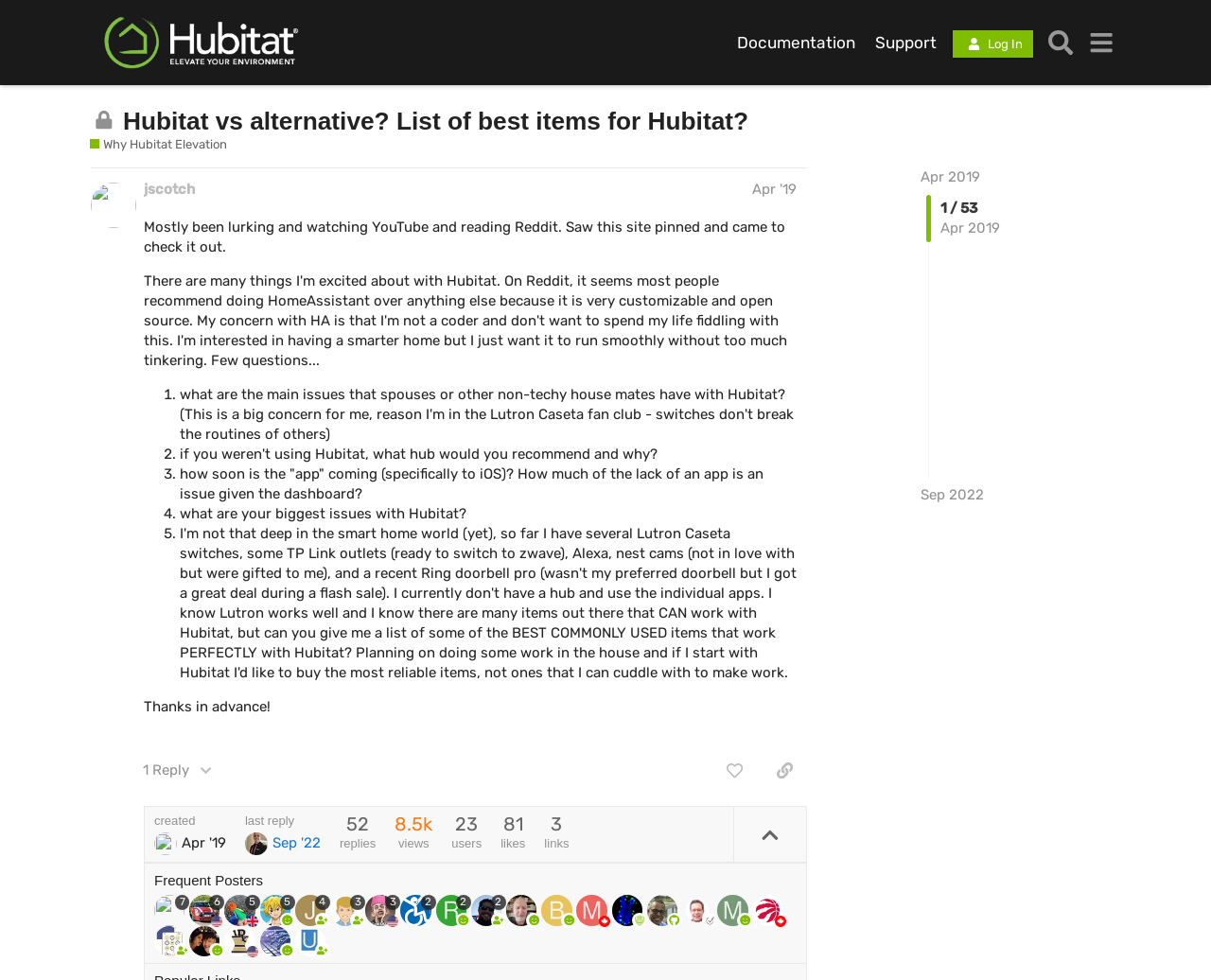Using the format (top-left x, top-left y, bottom-right x, bottom-right y), and given the element description, identify the bounding box coordinates within the screenshot: jscotch

[0.119, 0.184, 0.161, 0.204]